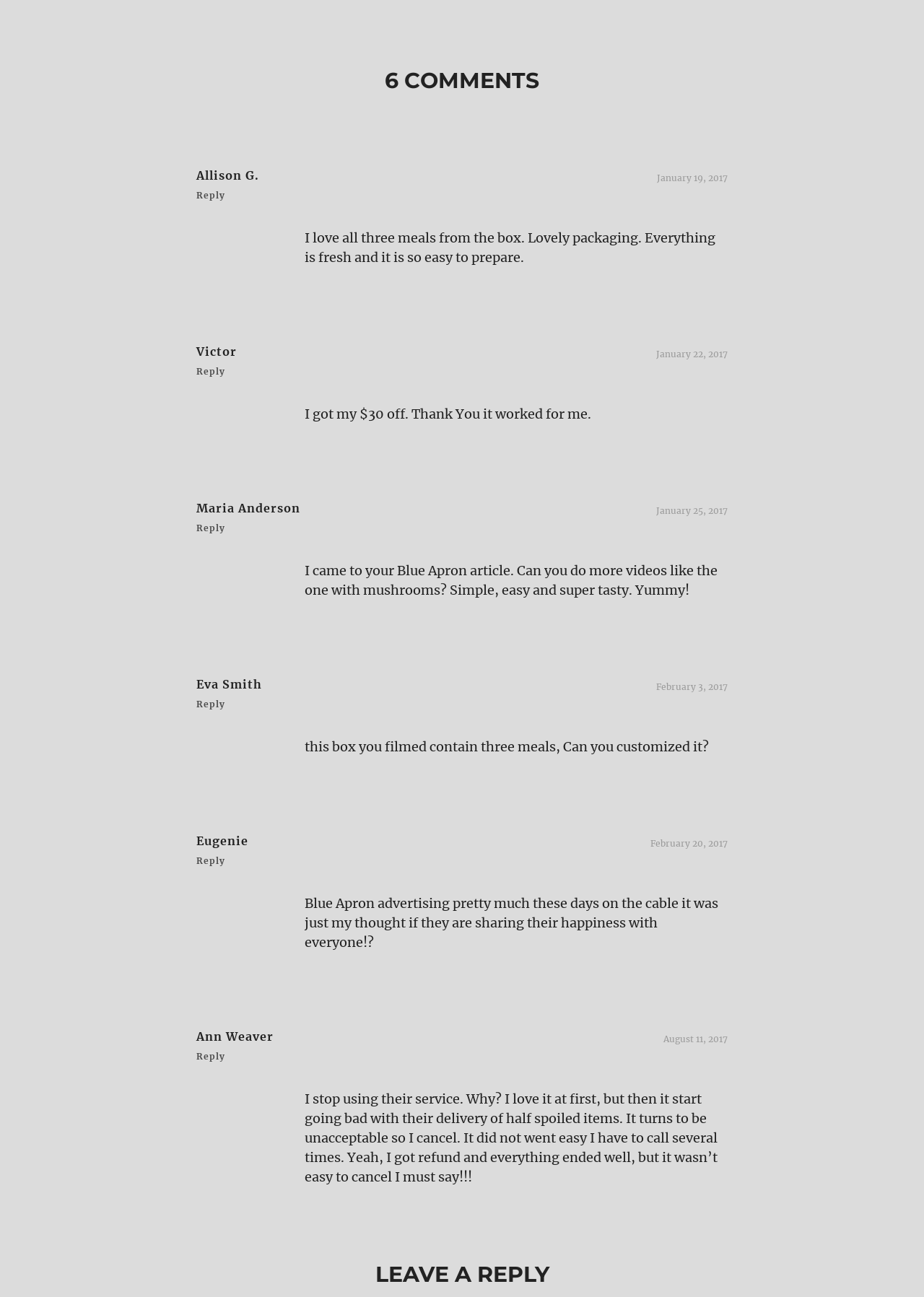Locate the bounding box coordinates of the clickable region to complete the following instruction: "Leave a reply."

[0.212, 0.972, 0.788, 0.994]